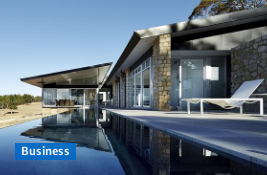Please provide a comprehensive answer to the question below using the information from the image: What is the suggested purpose of the property?

The bold blue label 'Business' suggests that the property may represent a premium investment opportunity or a luxury vacation rental, capturing the essence of contemporary living harmoniously integrated with nature.